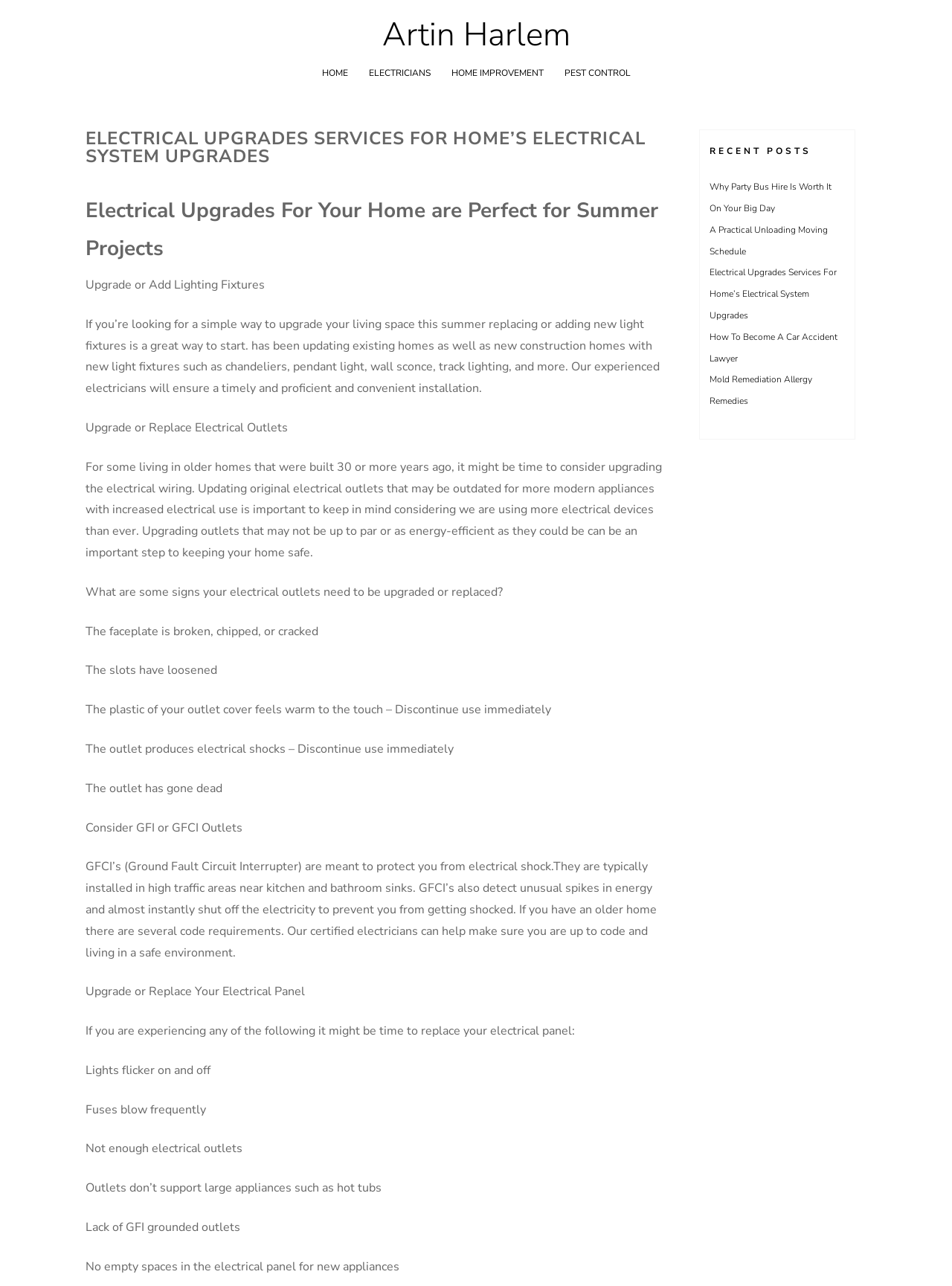Provide the bounding box coordinates of the area you need to click to execute the following instruction: "Click on 'HOME IMPROVEMENT'".

[0.474, 0.052, 0.571, 0.061]